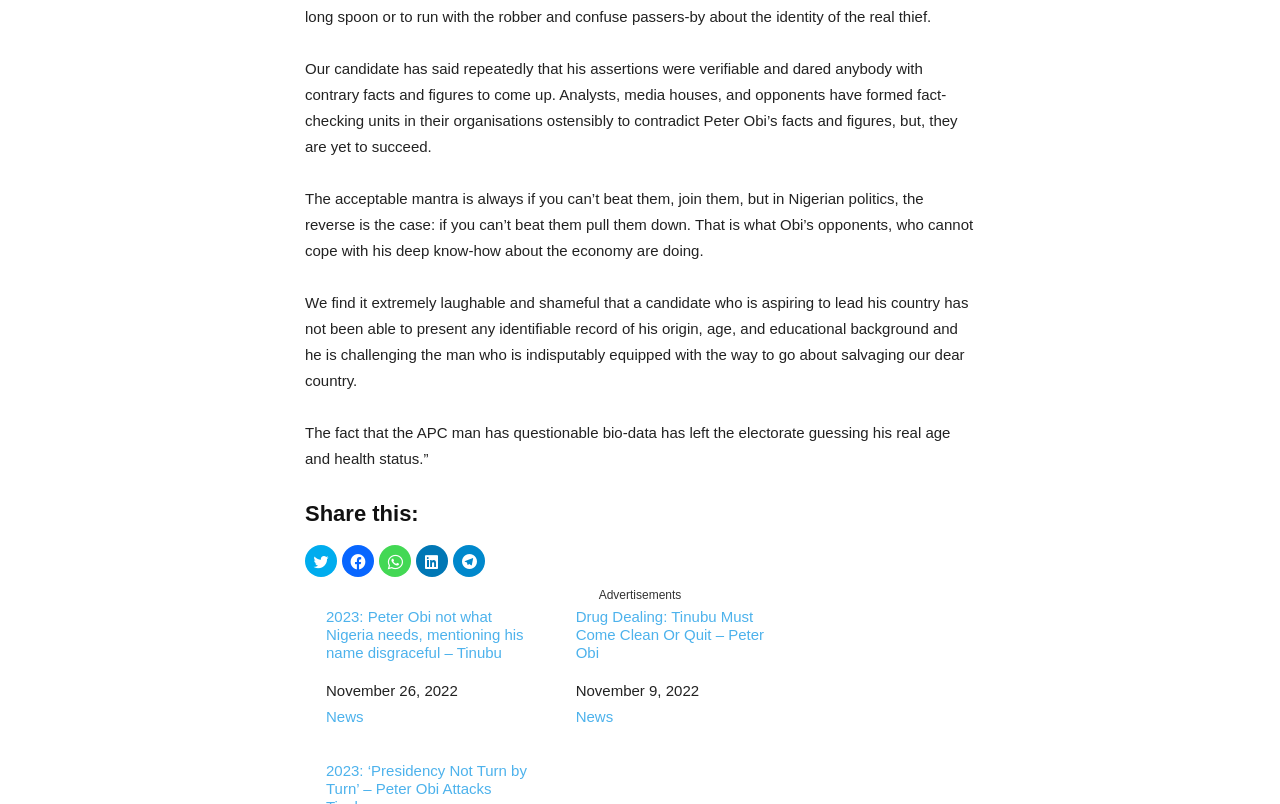Determine the bounding box coordinates of the target area to click to execute the following instruction: "Share on Twitter."

[0.238, 0.678, 0.263, 0.718]